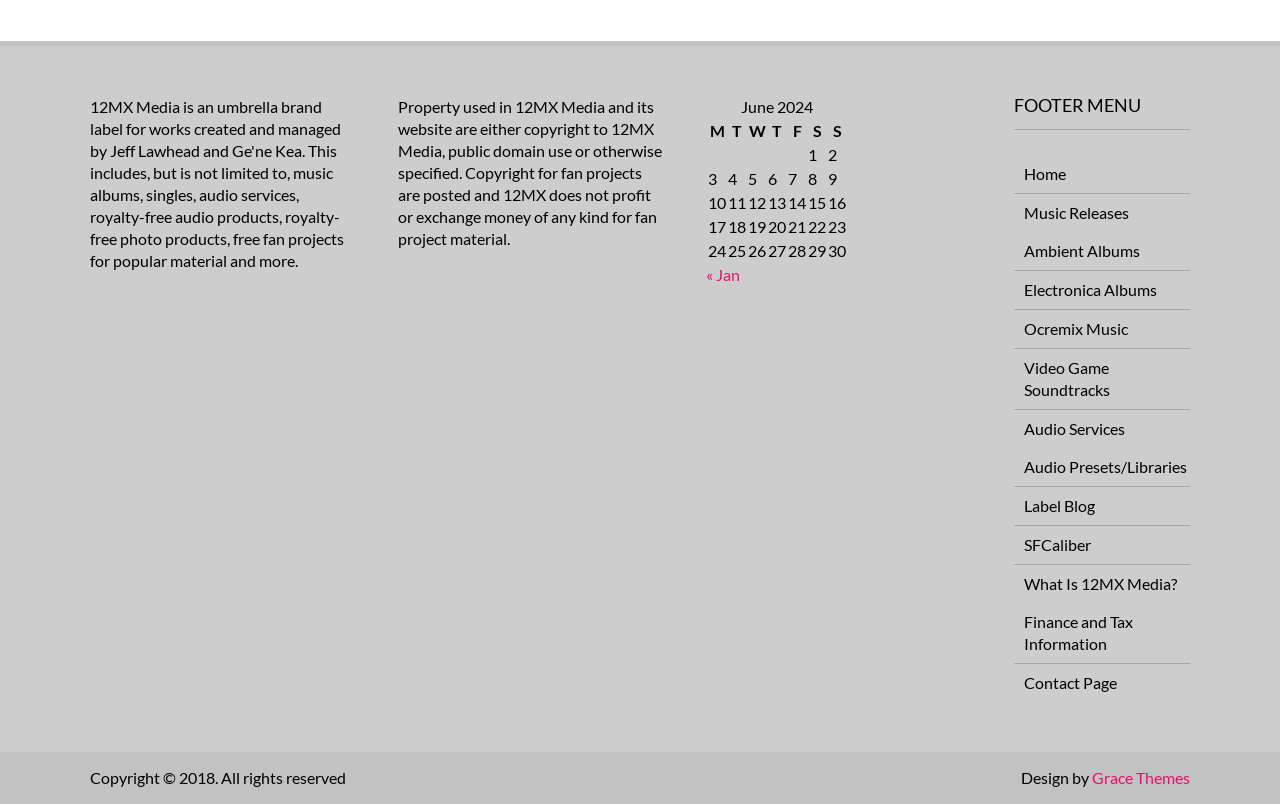Find the bounding box coordinates for the HTML element described in this sentence: "Ambient Albums". Provide the coordinates as four float numbers between 0 and 1, in the format [left, top, right, bottom].

[0.792, 0.288, 0.891, 0.336]